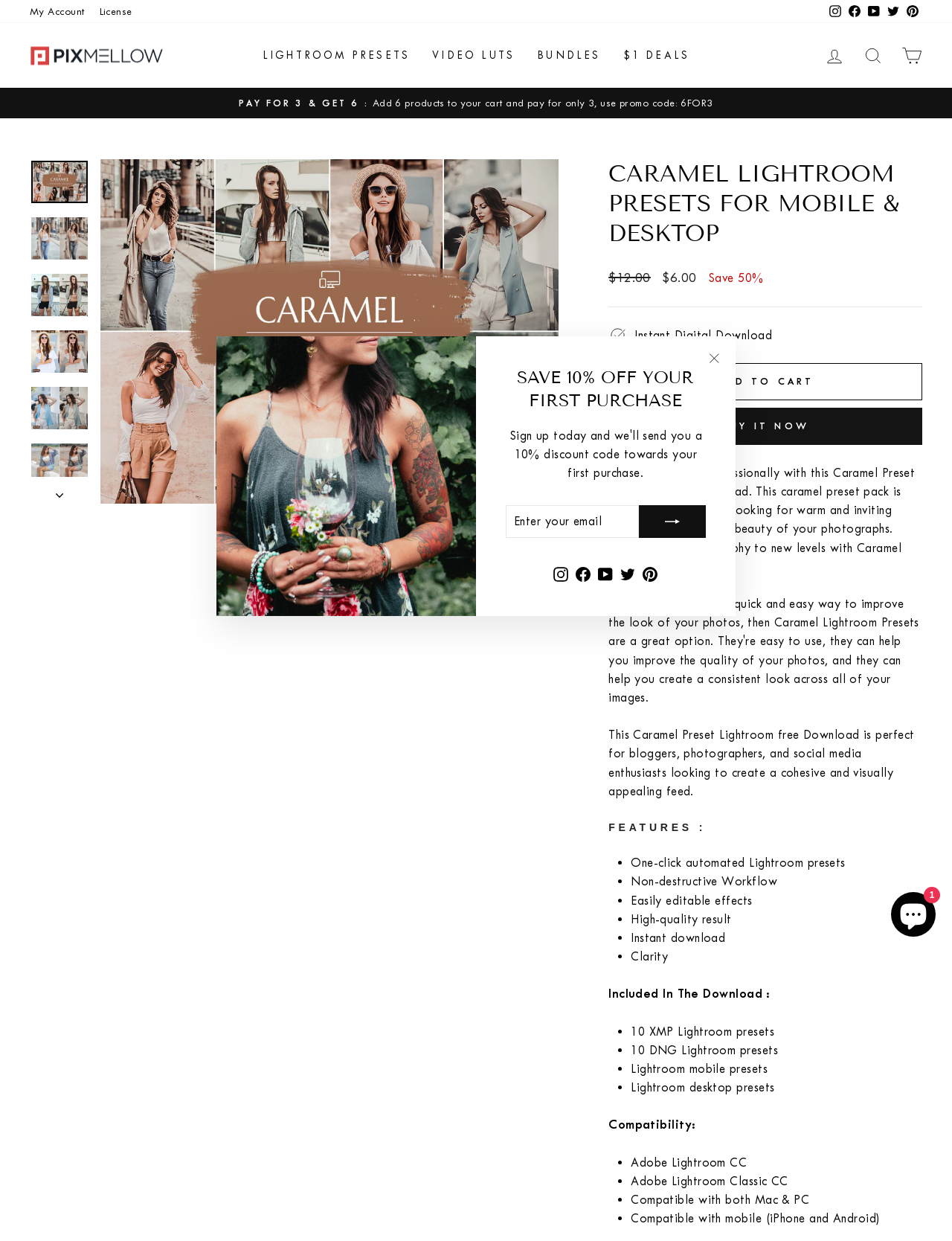Please locate the clickable area by providing the bounding box coordinates to follow this instruction: "Enlarge the product image".

None